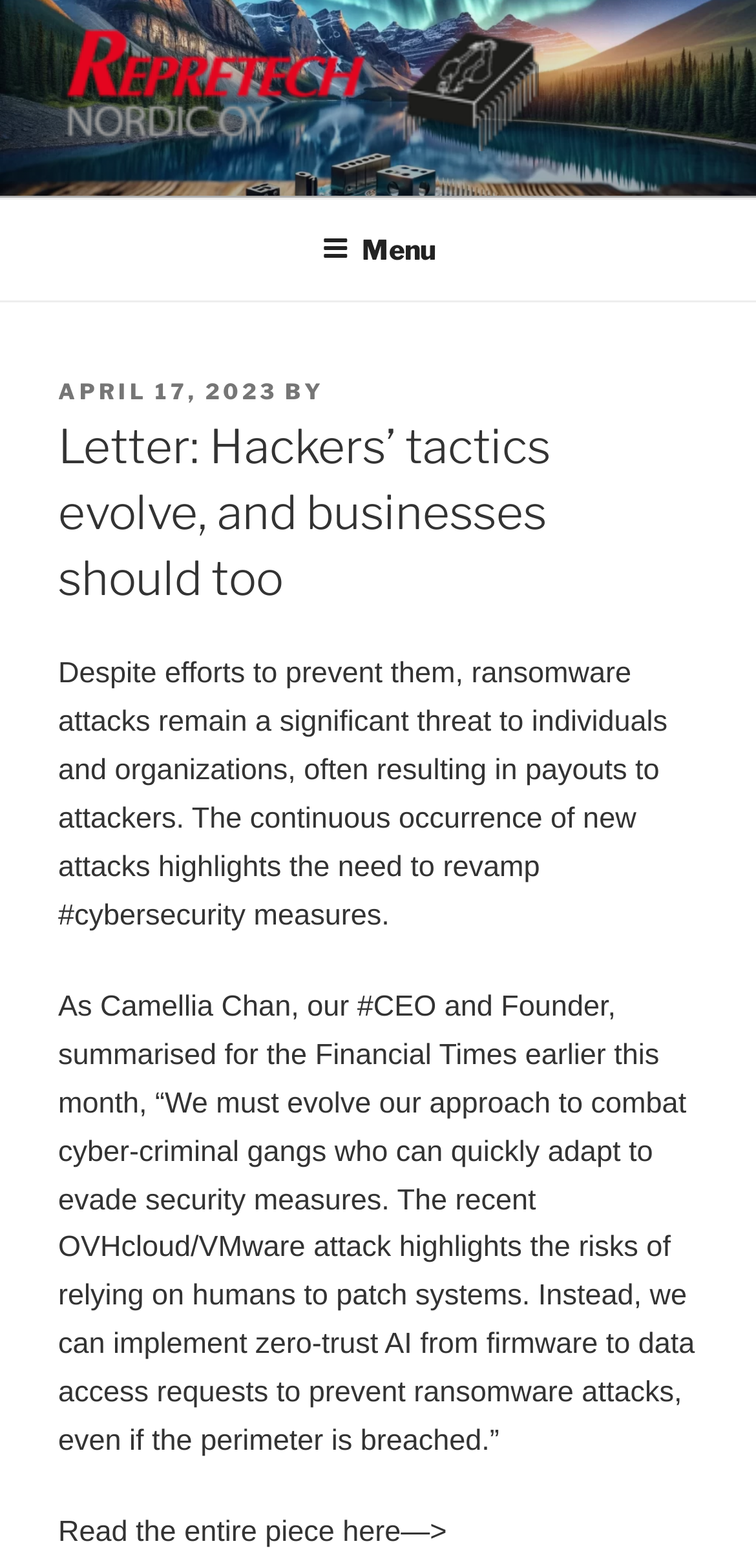Determine the bounding box for the described HTML element: "April 17, 2023". Ensure the coordinates are four float numbers between 0 and 1 in the format [left, top, right, bottom].

[0.077, 0.242, 0.367, 0.259]